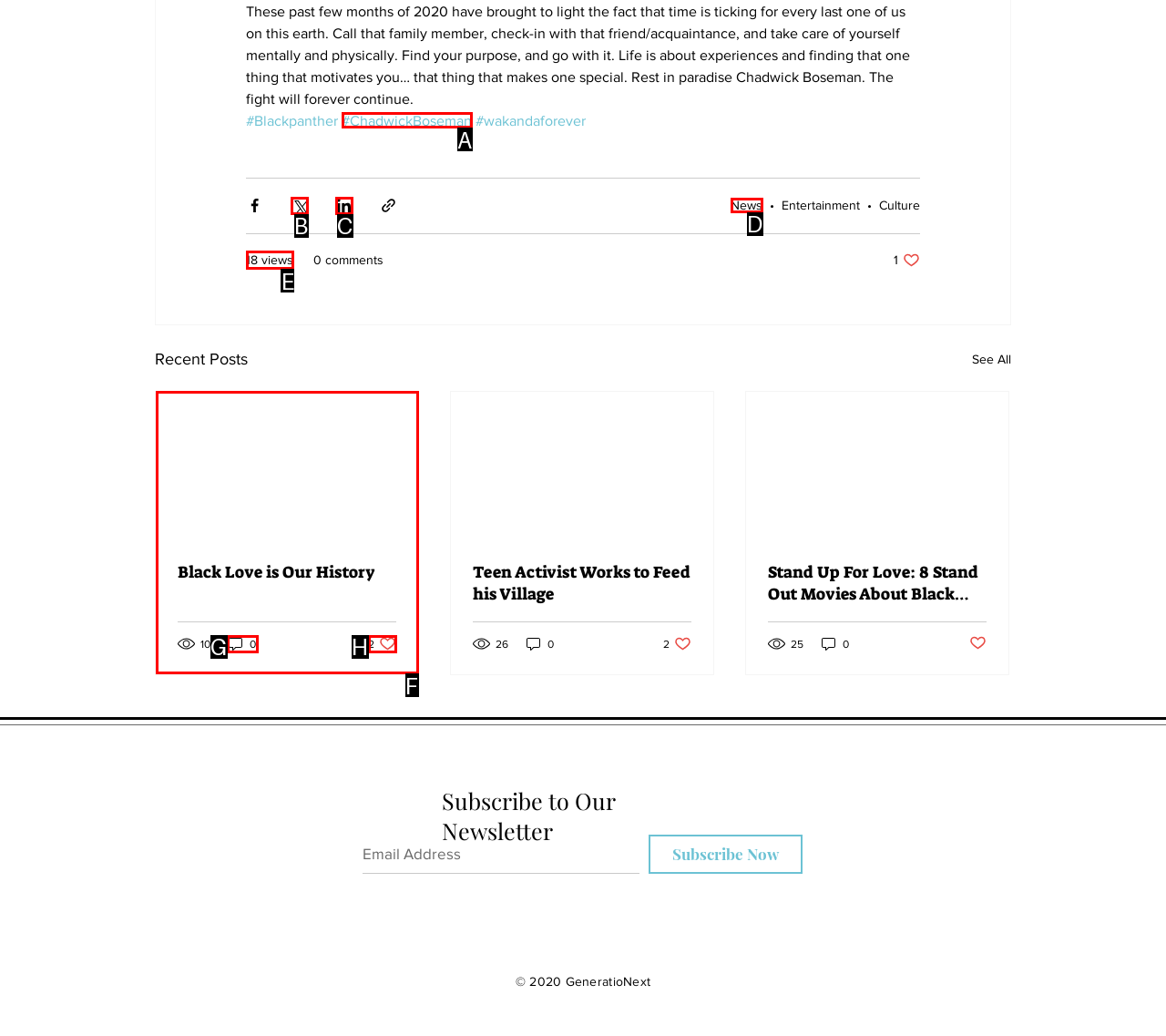Identify the letter of the option to click in order to Check the recent post with 18 views. Answer with the letter directly.

E